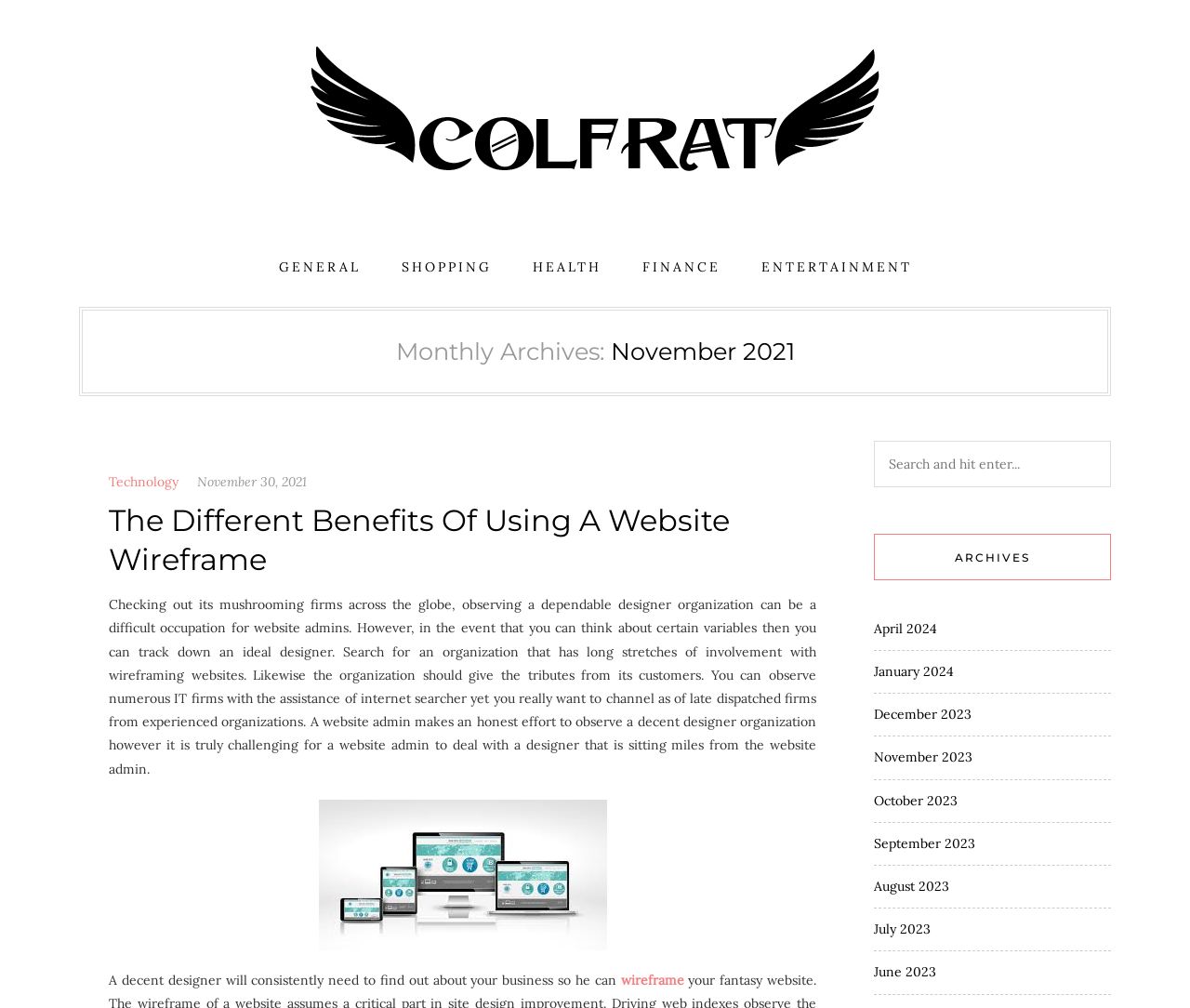What is the main topic of the webpage?
Answer the question with a detailed and thorough explanation.

The main topic of the webpage is 'How Internet Changes Human' which is indicated by the heading element at the top of the webpage.